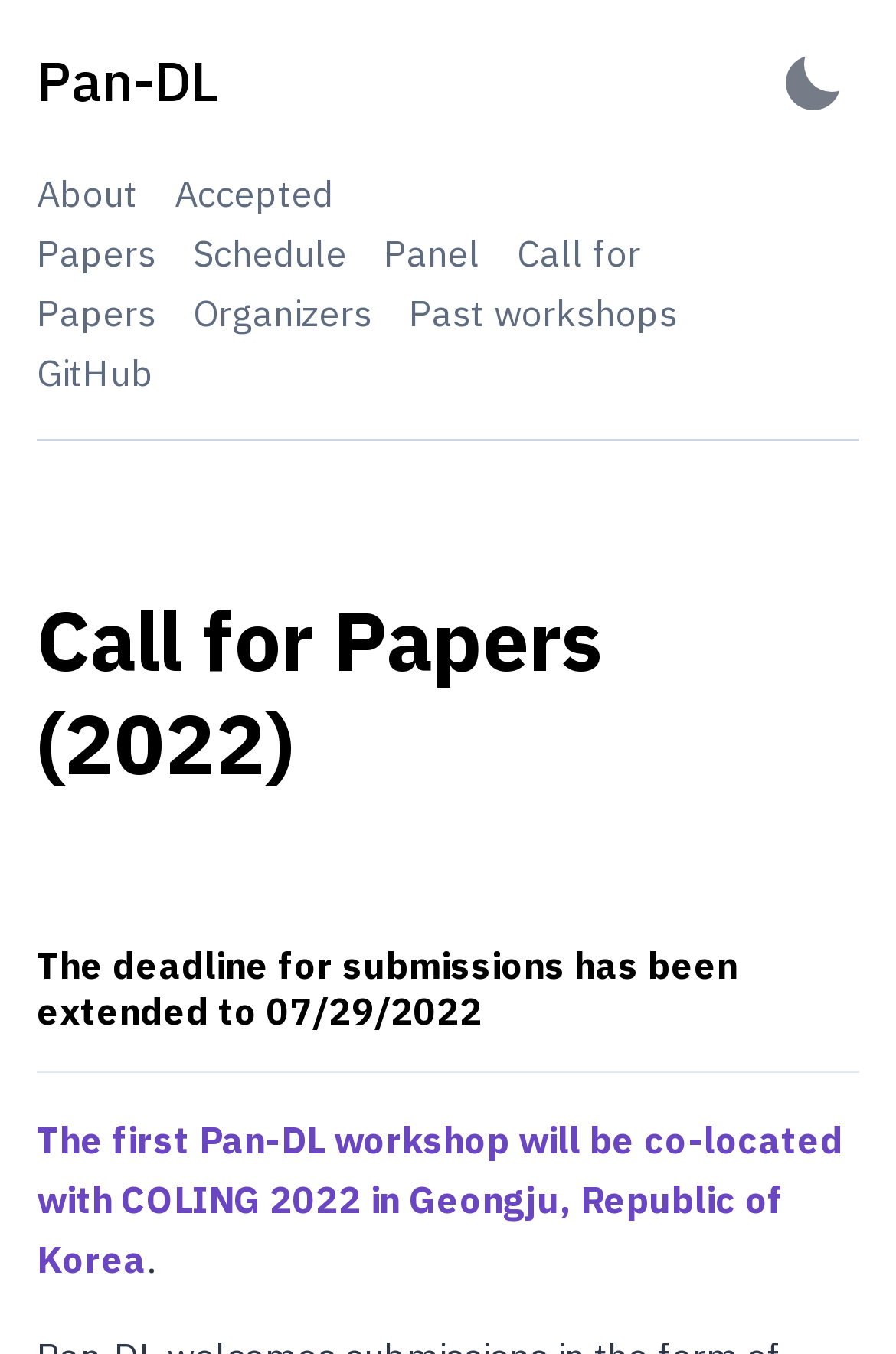Extract the bounding box coordinates of the UI element described: "Accepted Papers". Provide the coordinates in the format [left, top, right, bottom] with values ranging from 0 to 1.

[0.041, 0.126, 0.372, 0.204]